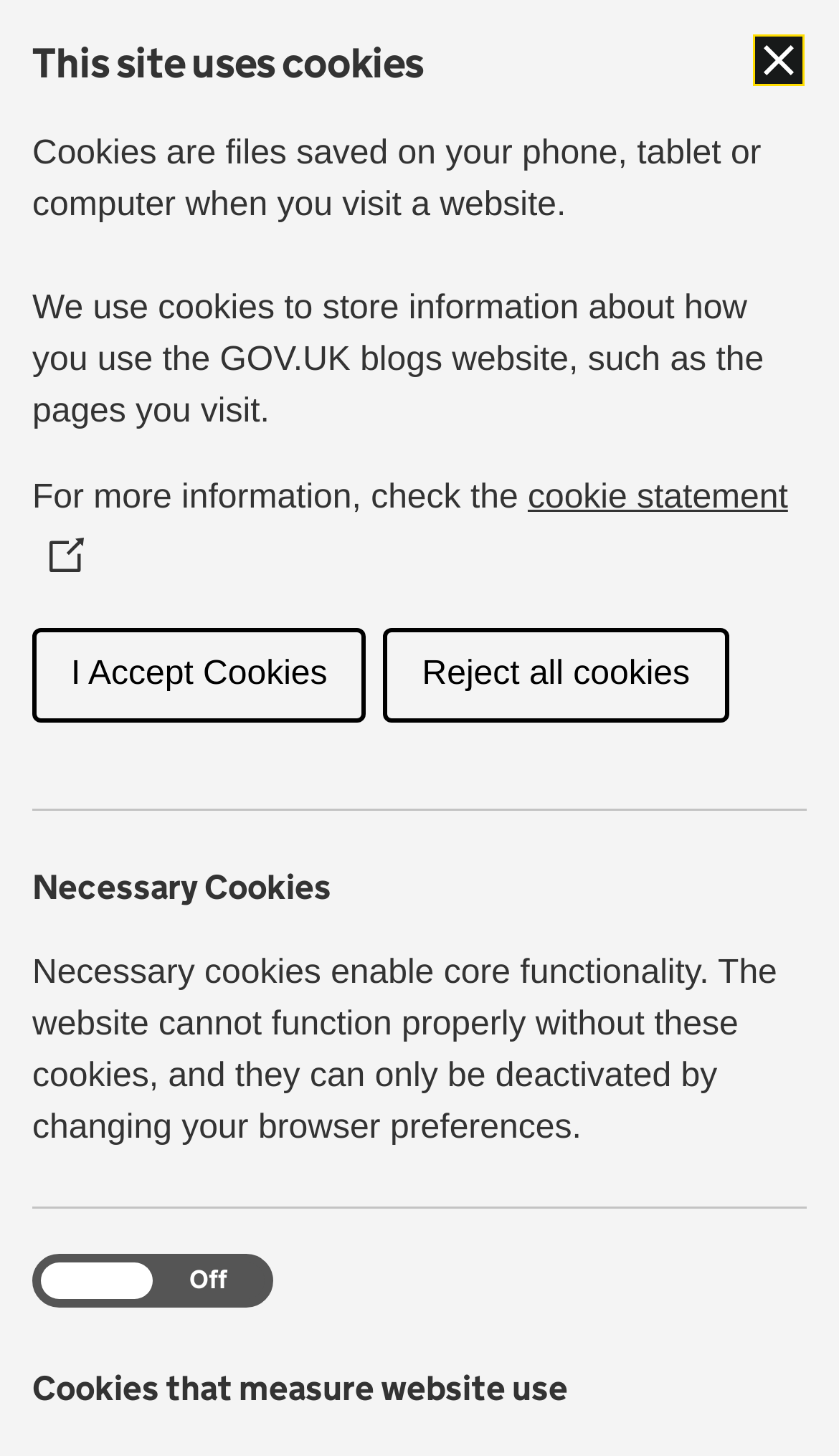Provide the bounding box coordinates for the UI element that is described by this text: "GOV.UK". The coordinates should be in the form of four float numbers between 0 and 1: [left, top, right, bottom].

[0.038, 0.015, 0.418, 0.059]